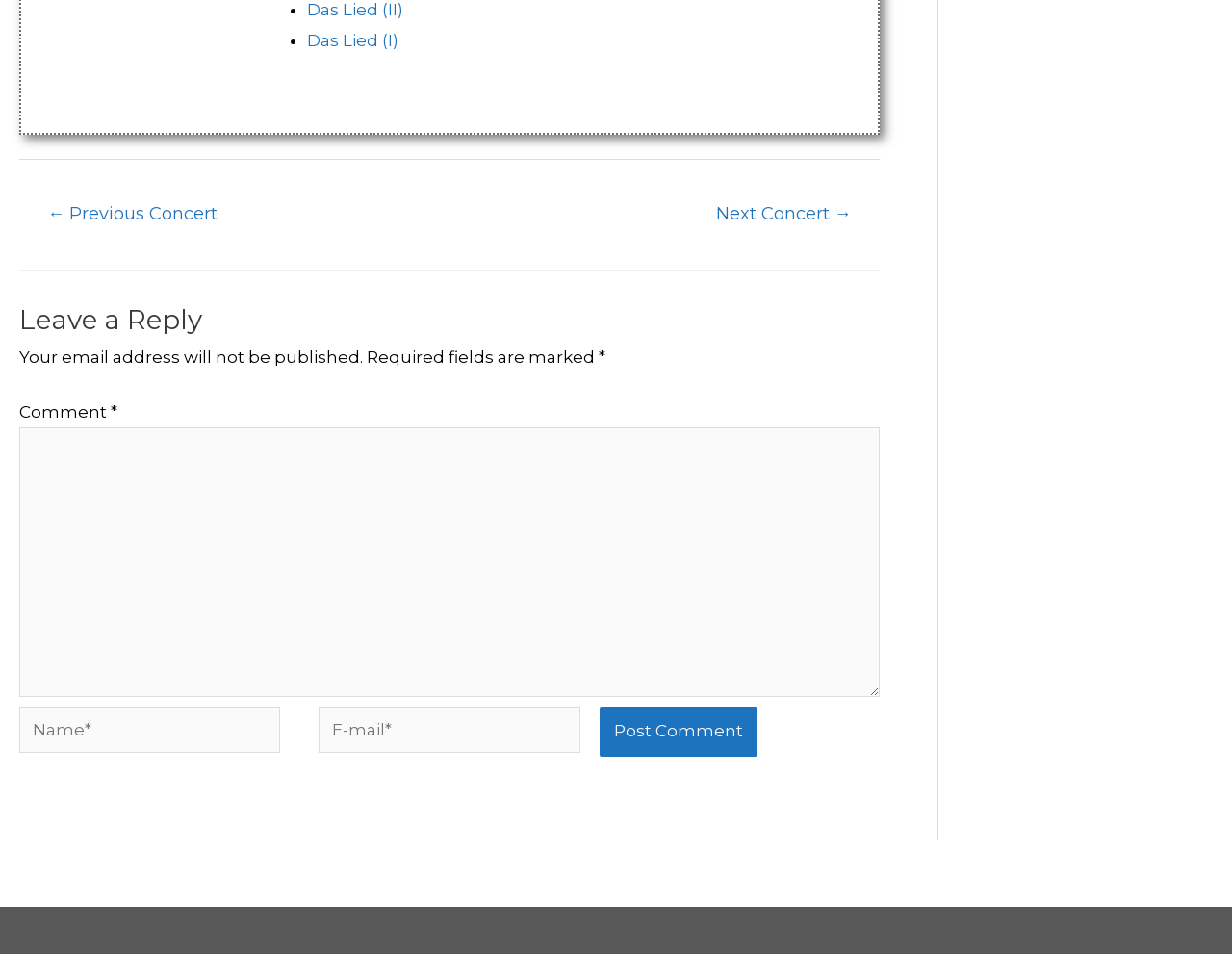Specify the bounding box coordinates of the area to click in order to execute this command: 'Enter a comment'. The coordinates should consist of four float numbers ranging from 0 to 1, and should be formatted as [left, top, right, bottom].

[0.016, 0.454, 0.714, 0.737]